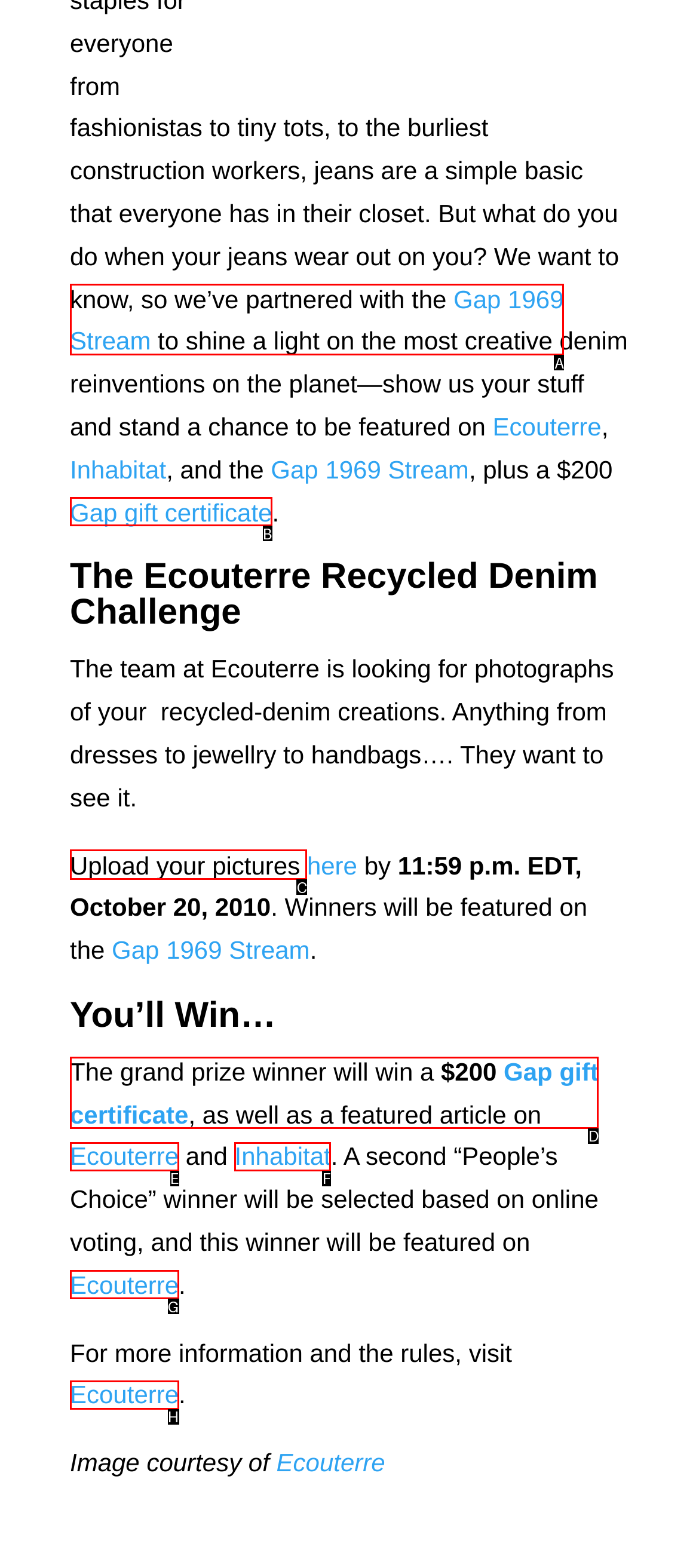Given the task: Upload your pictures, indicate which boxed UI element should be clicked. Provide your answer using the letter associated with the correct choice.

C